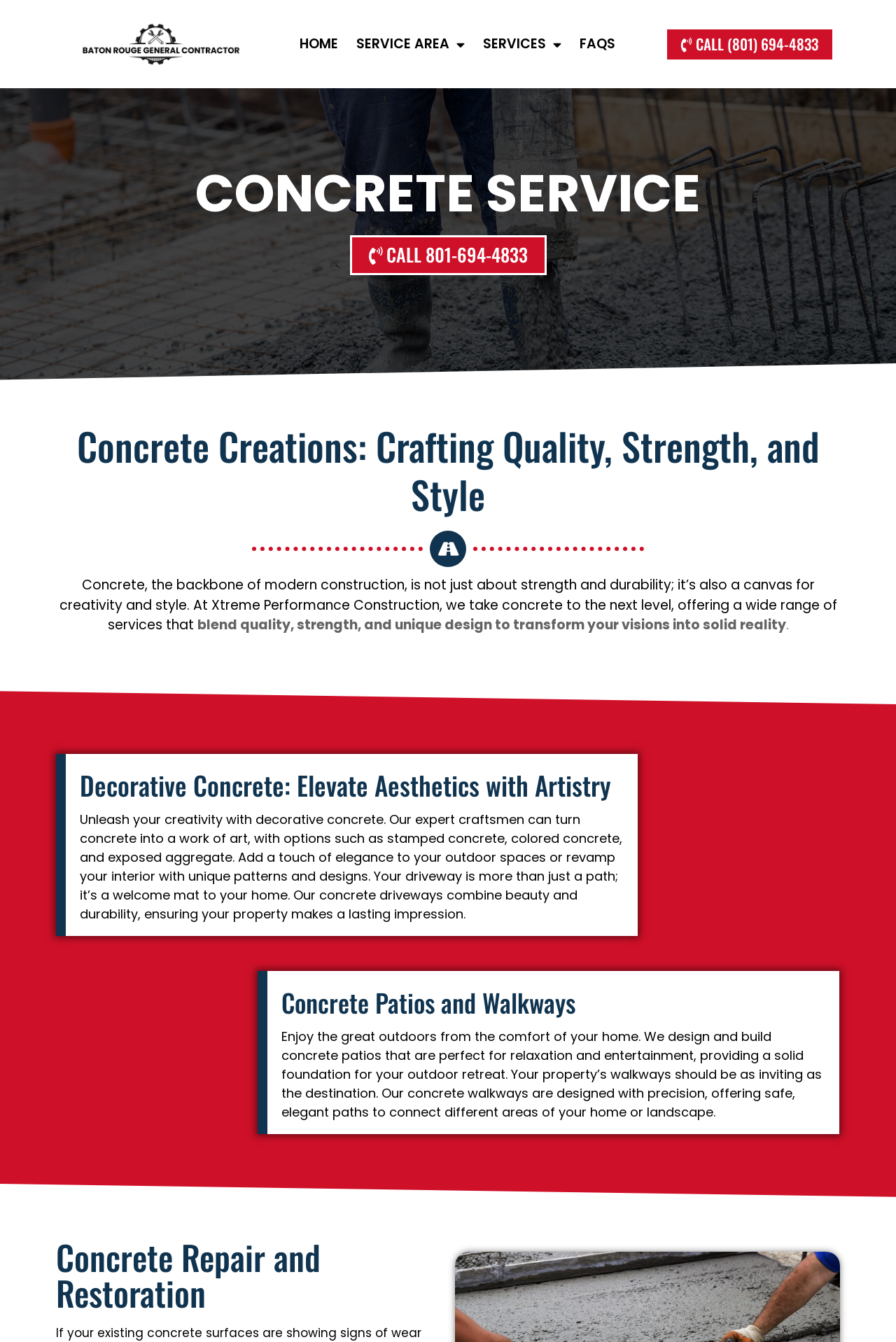Given the element description Home, specify the bounding box coordinates of the corresponding UI element in the format (top-left x, top-left y, bottom-right x, bottom-right y). All values must be between 0 and 1.

[0.324, 0.021, 0.388, 0.045]